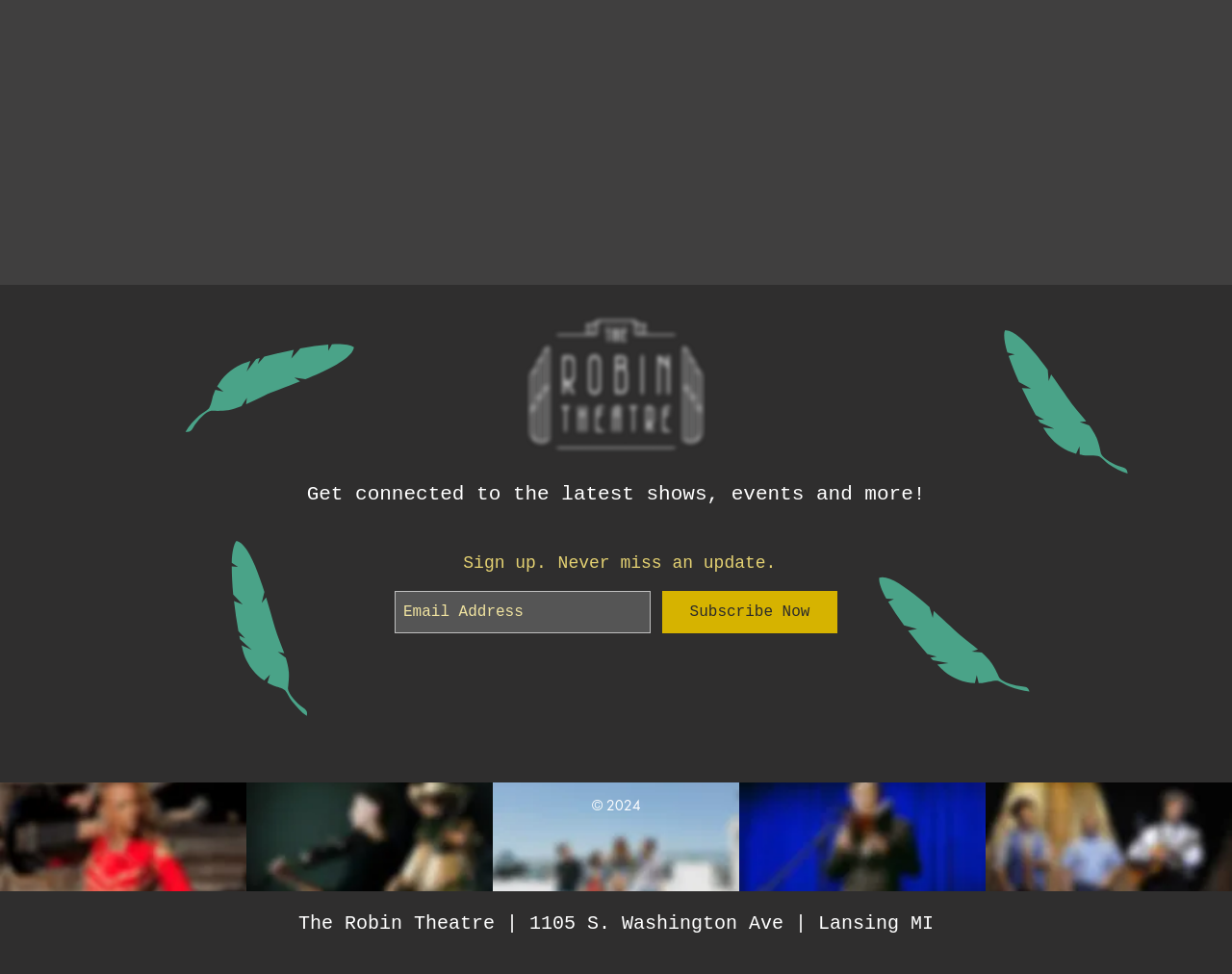Using the information from the screenshot, answer the following question thoroughly:
What is the purpose of the email address textbox?

The email address textbox is located within the 'Slideshow' region and is accompanied by a 'Subscribe Now' button, indicating that it is used to collect email addresses from users who want to stay updated with the latest shows, events, and more.